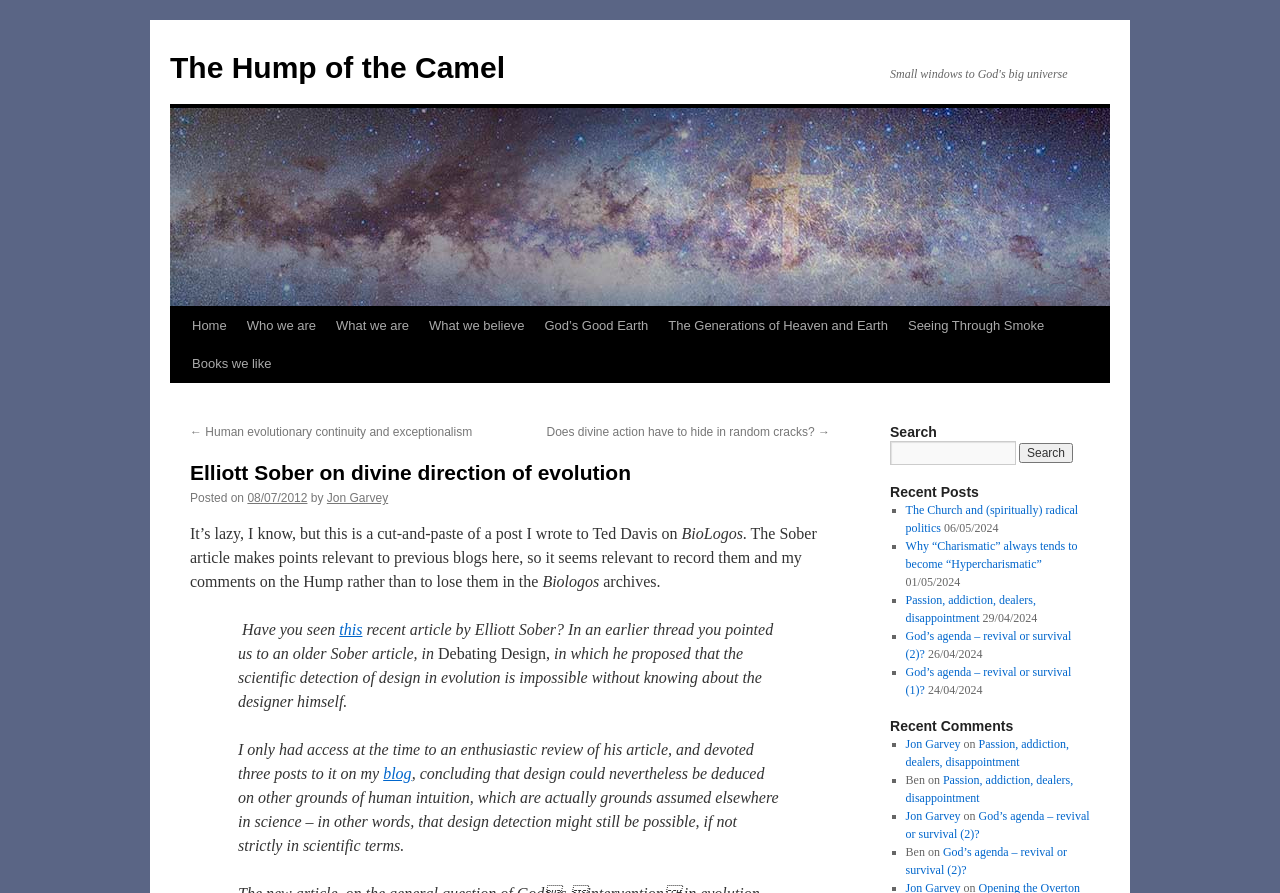Identify the bounding box coordinates of the specific part of the webpage to click to complete this instruction: "Click on the link to go to the home page".

[0.142, 0.344, 0.185, 0.386]